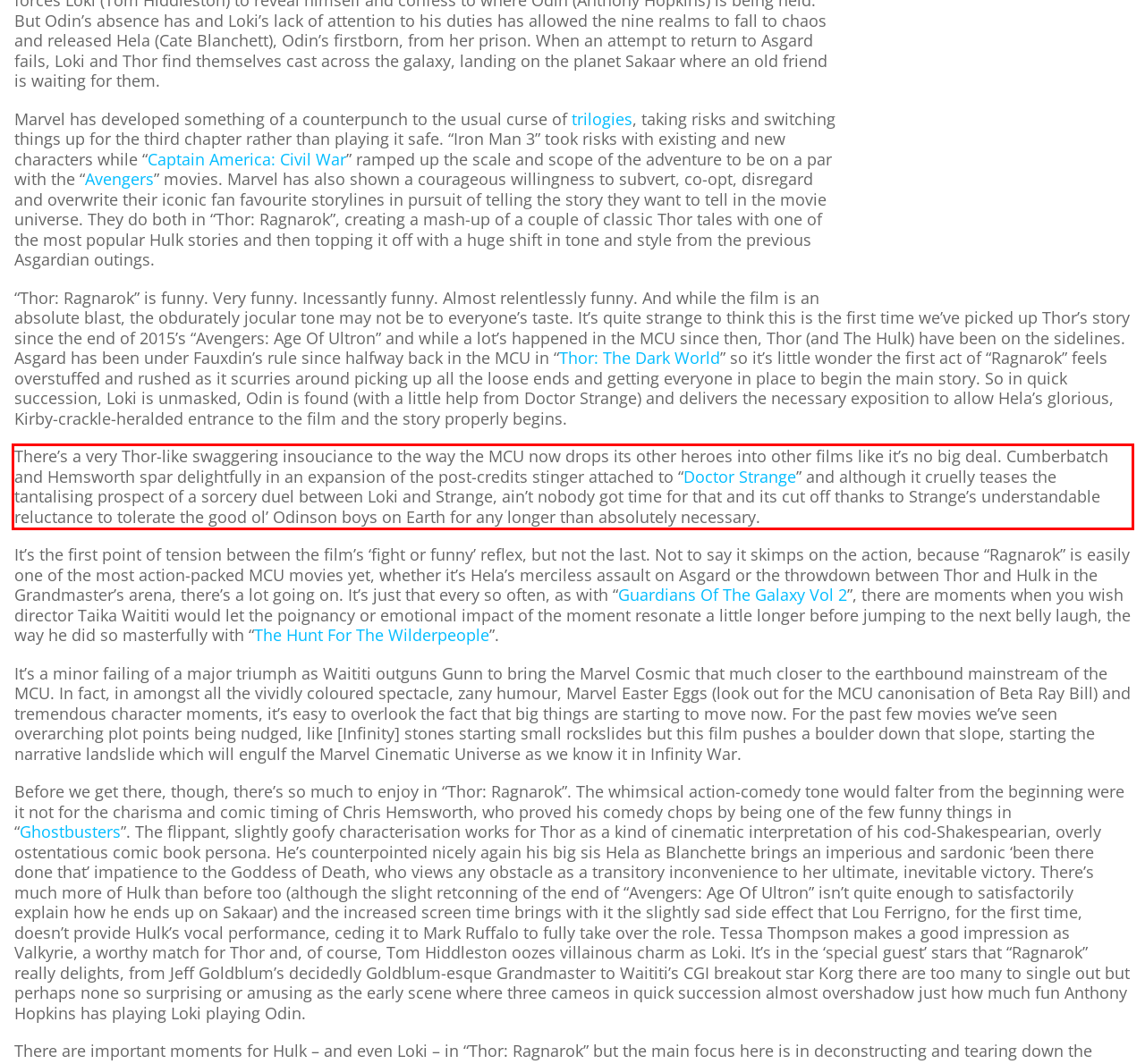Given a screenshot of a webpage containing a red bounding box, perform OCR on the text within this red bounding box and provide the text content.

There’s a very Thor-like swaggering insouciance to the way the MCU now drops its other heroes into other films like it’s no big deal. Cumberbatch and Hemsworth spar delightfully in an expansion of the post-credits stinger attached to “Doctor Strange” and although it cruelly teases the tantalising prospect of a sorcery duel between Loki and Strange, ain’t nobody got time for that and its cut off thanks to Strange’s understandable reluctance to tolerate the good ol’ Odinson boys on Earth for any longer than absolutely necessary.